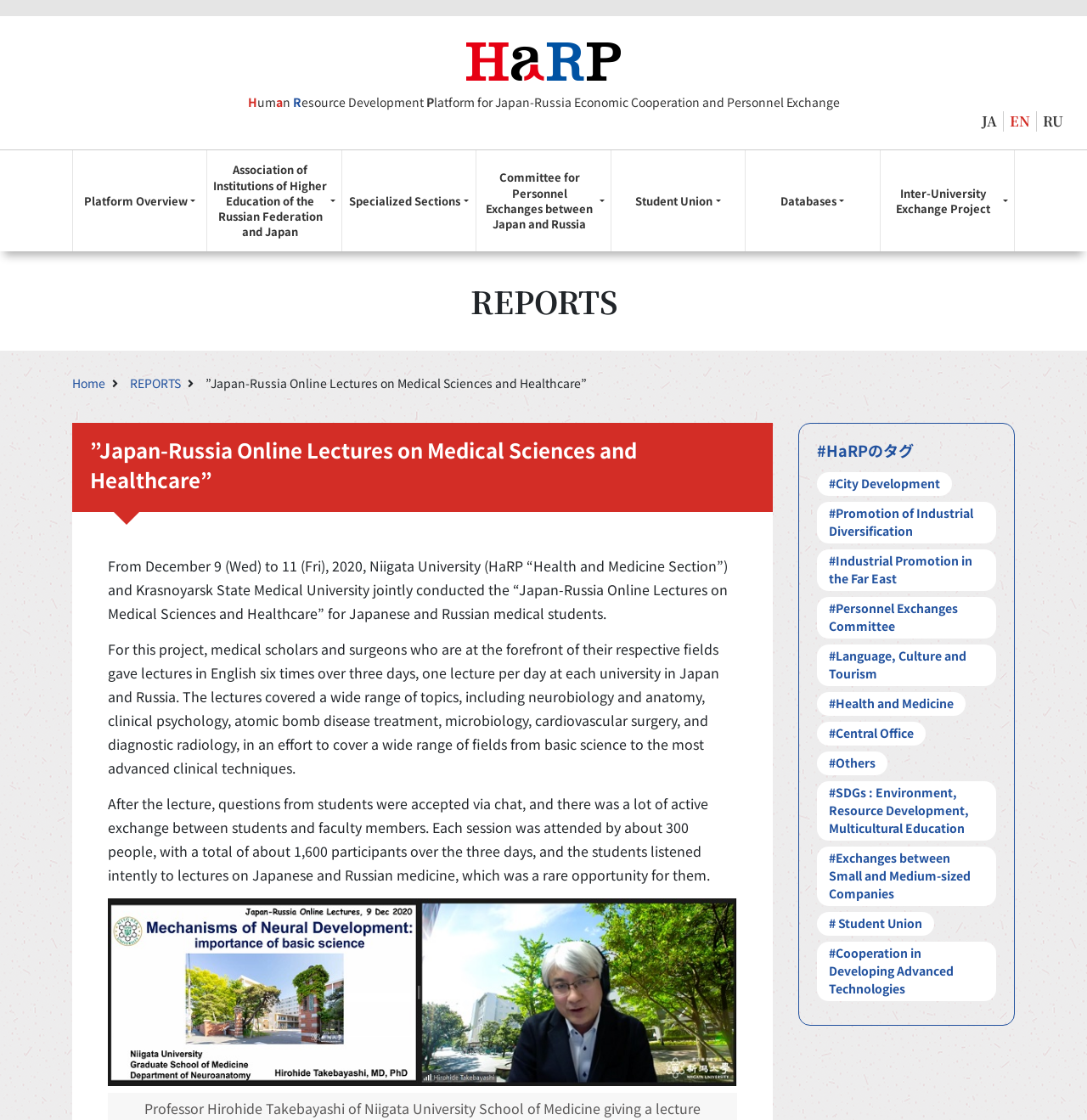Please mark the bounding box coordinates of the area that should be clicked to carry out the instruction: "View Platform Overview".

[0.067, 0.134, 0.19, 0.225]